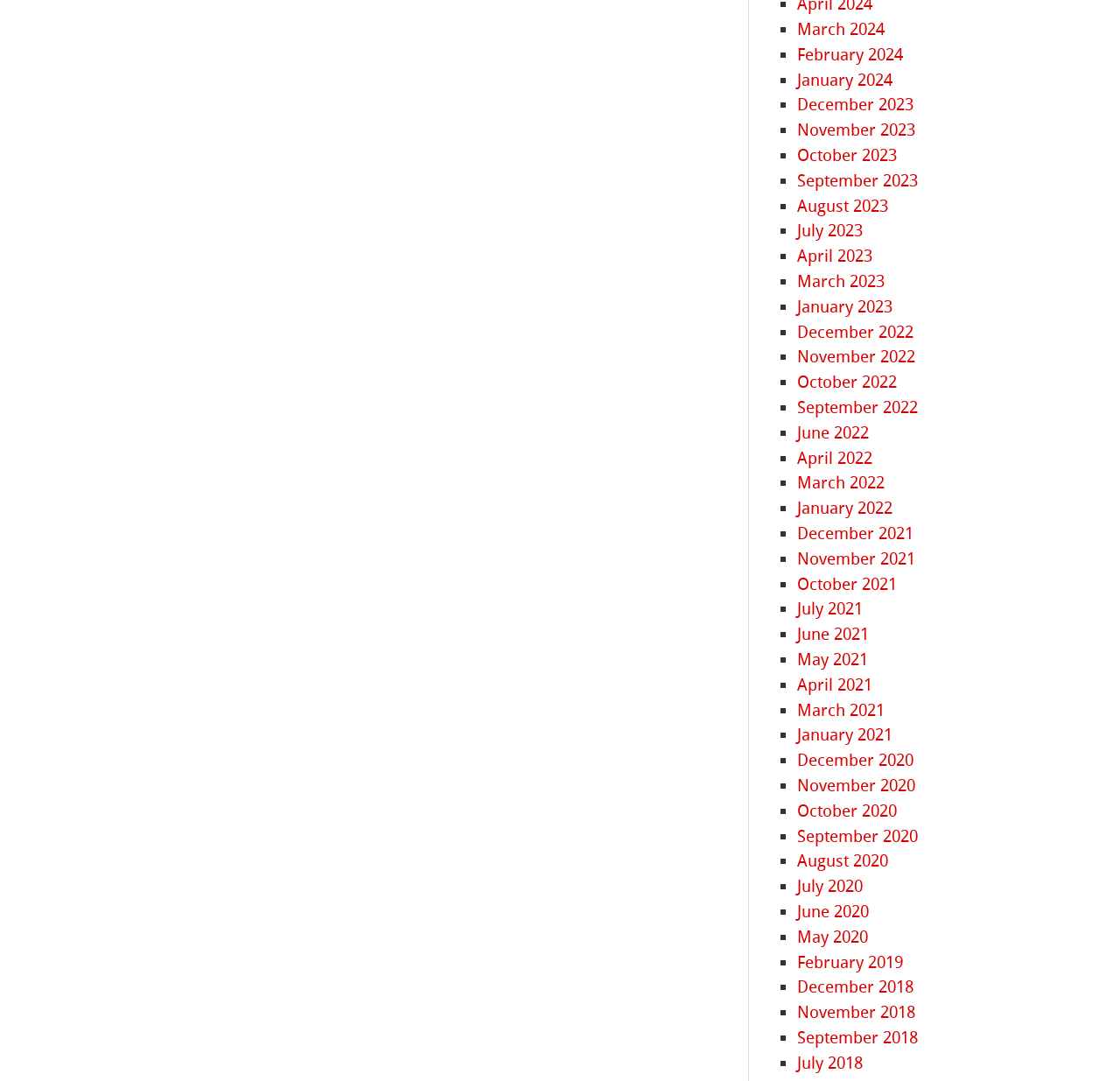Can you find the bounding box coordinates for the element that needs to be clicked to execute this instruction: "View the Presenta Consultancy Concept and Principles"? The coordinates should be given as four float numbers between 0 and 1, i.e., [left, top, right, bottom].

None